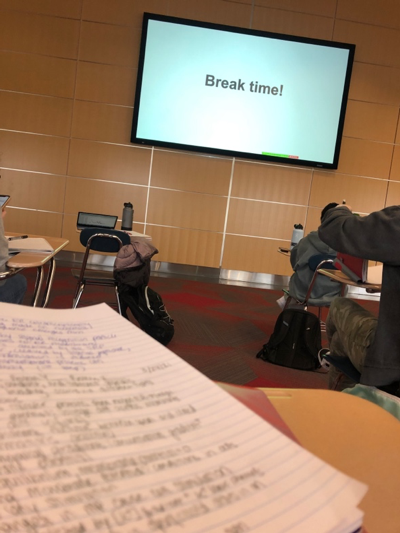Where is the biology lecture being held?
Based on the image, give a one-word or short phrase answer.

Agganis Arena